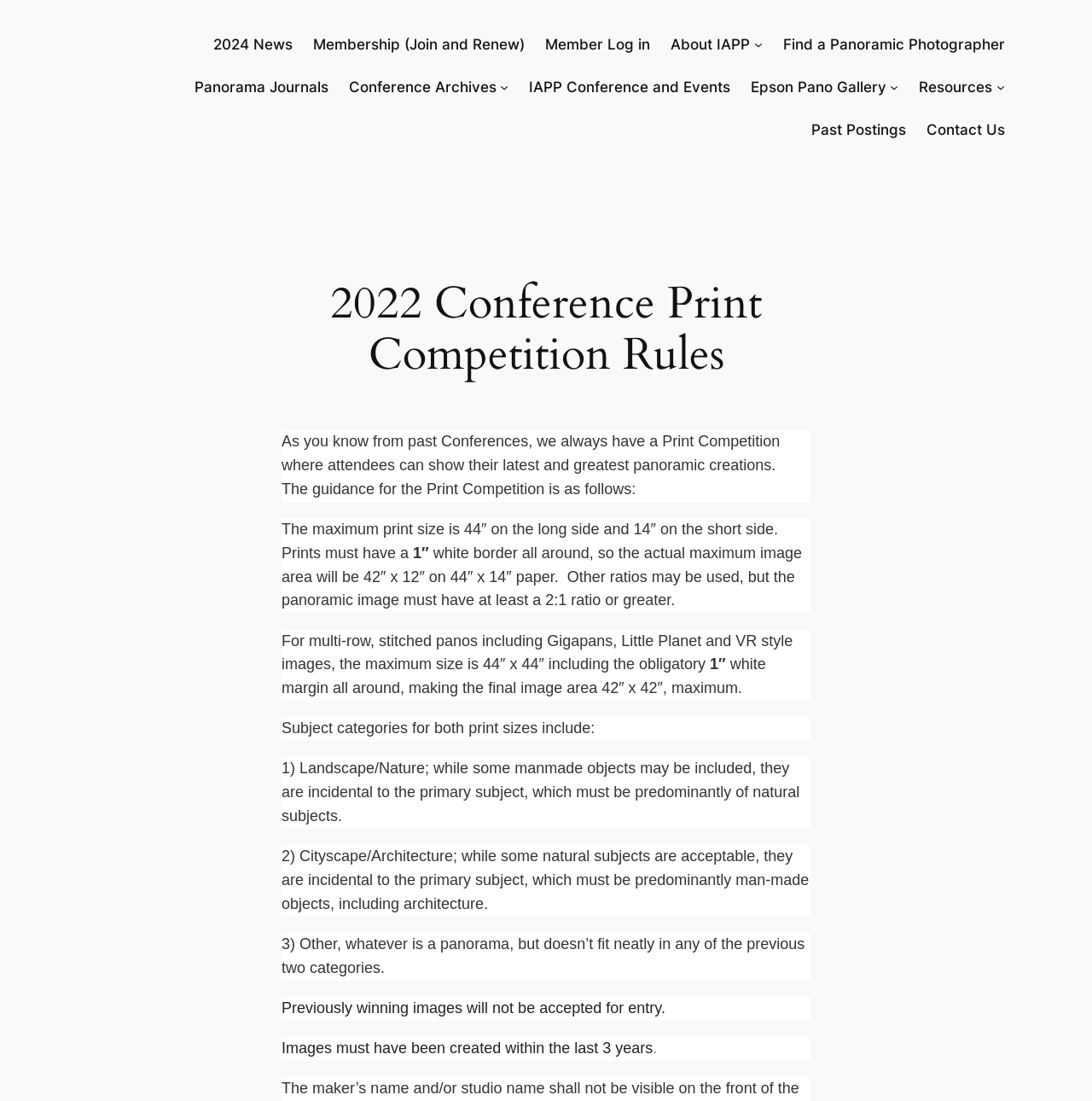How many subject categories are there for the print competition?
Please provide a single word or phrase in response based on the screenshot.

3